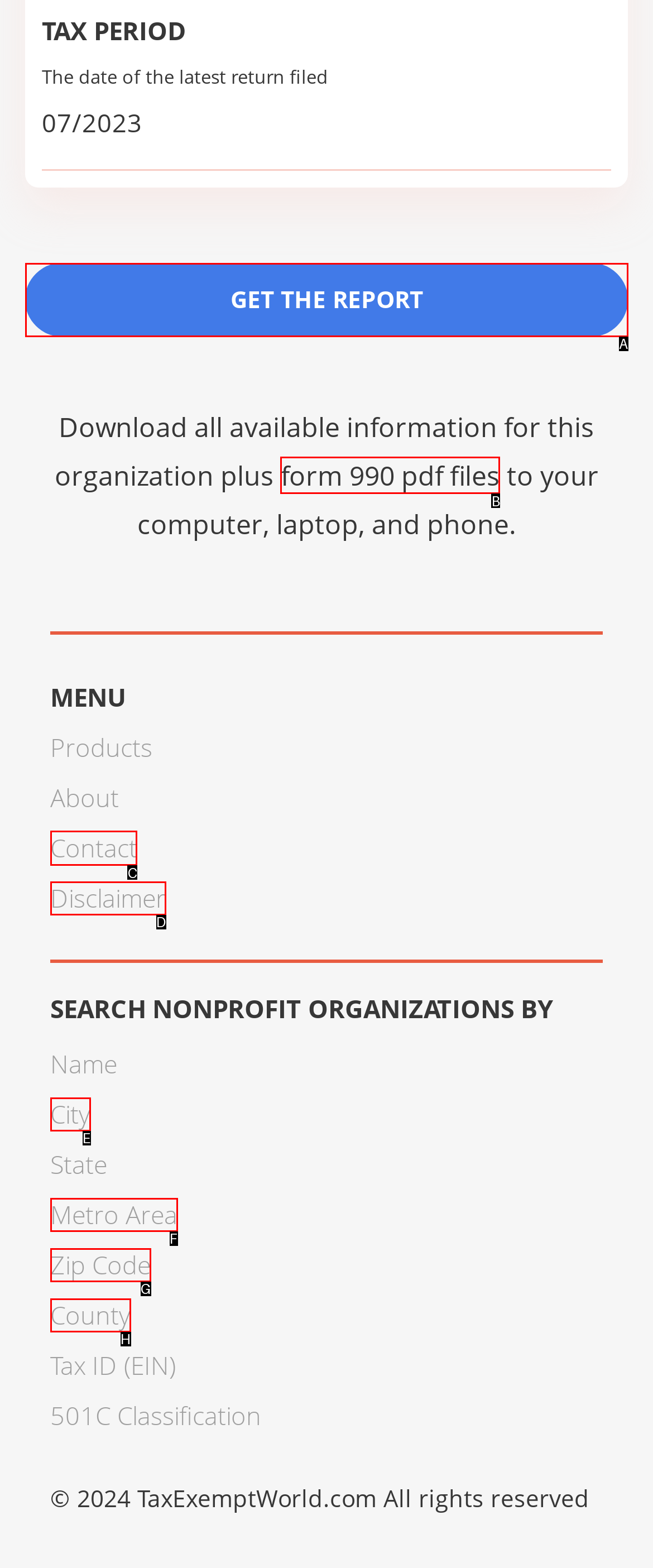Select the UI element that should be clicked to execute the following task: Contact us
Provide the letter of the correct choice from the given options.

C